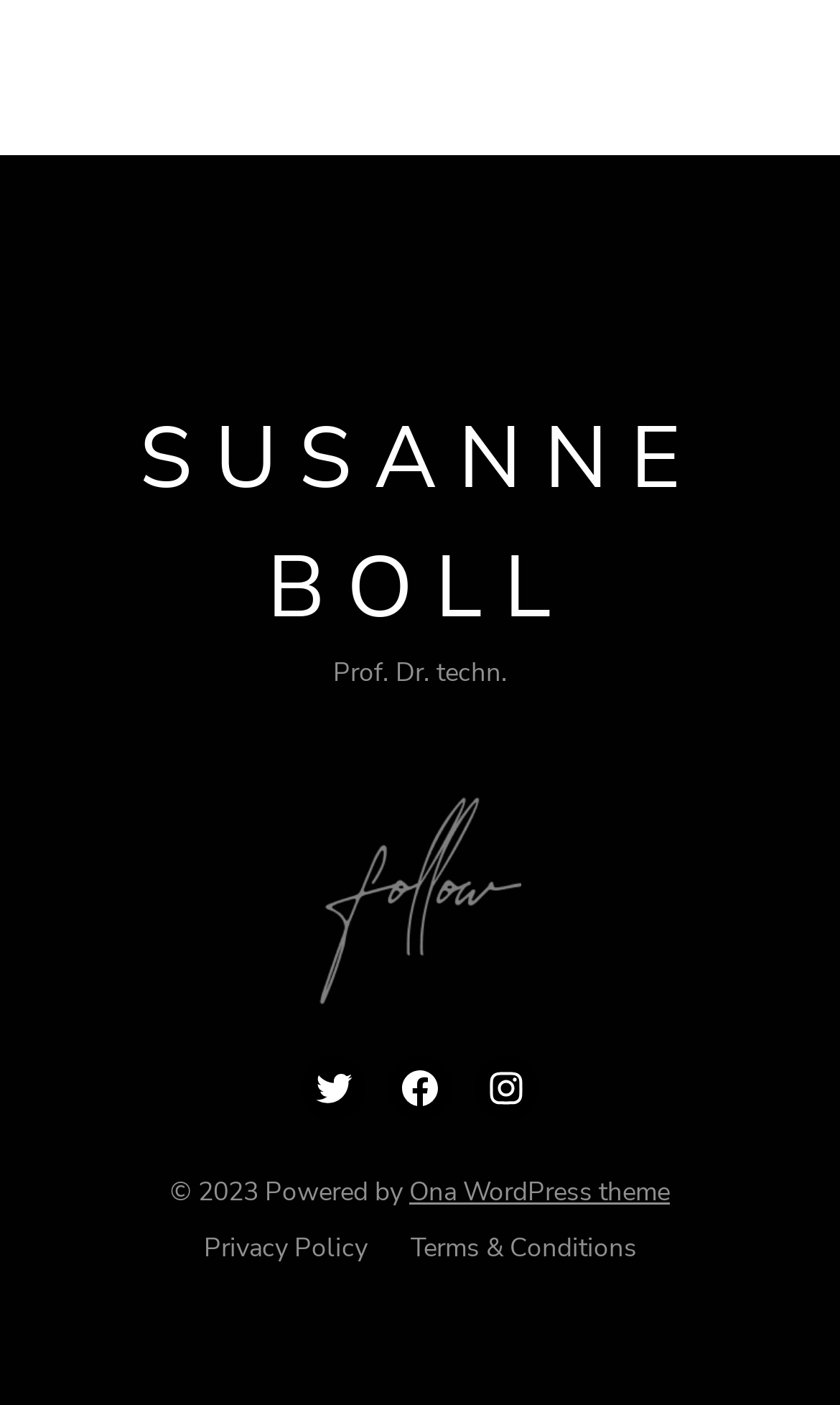How many social media links are there?
Answer the question with just one word or phrase using the image.

3